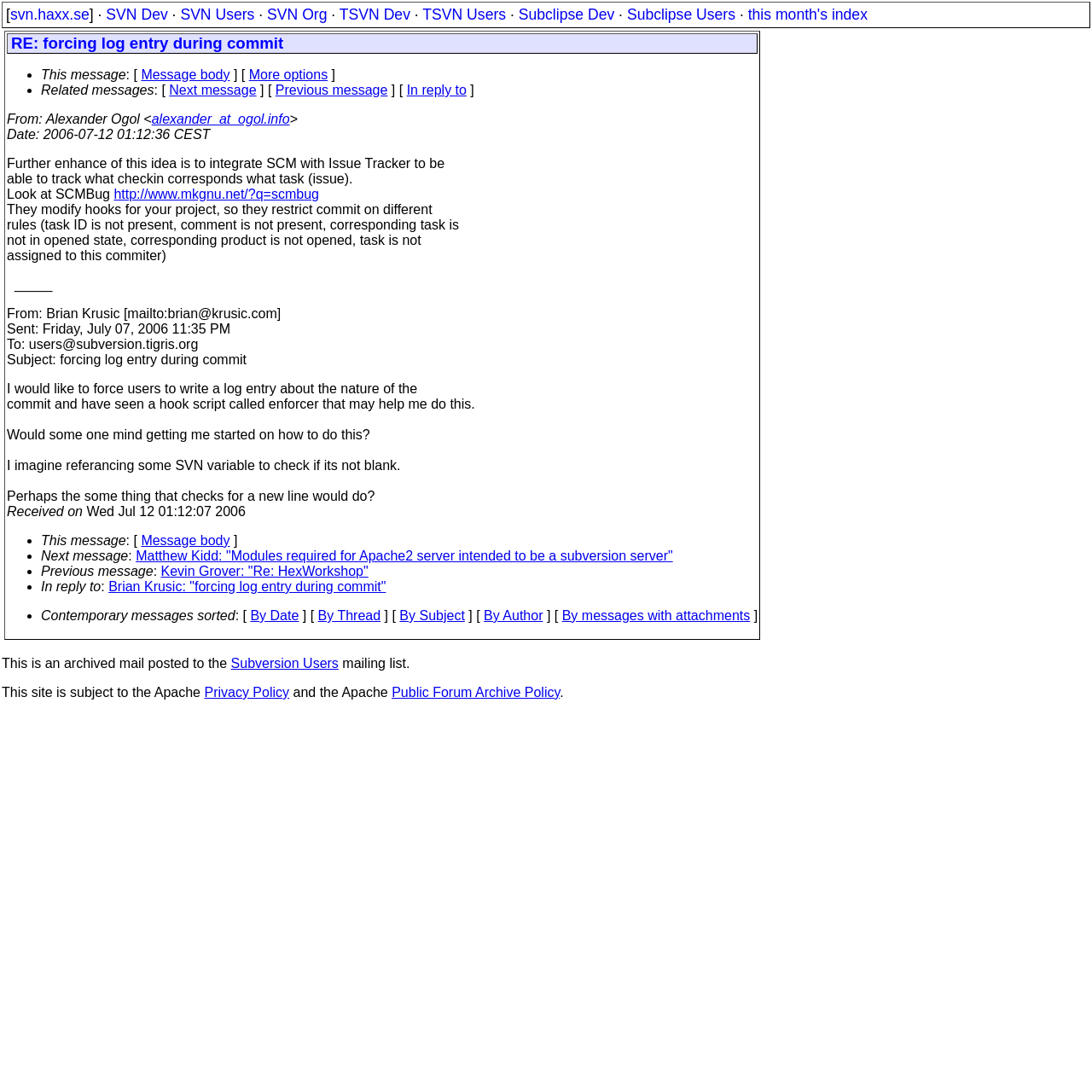Extract the main headline from the webpage and generate its text.

RE: forcing log entry during commit